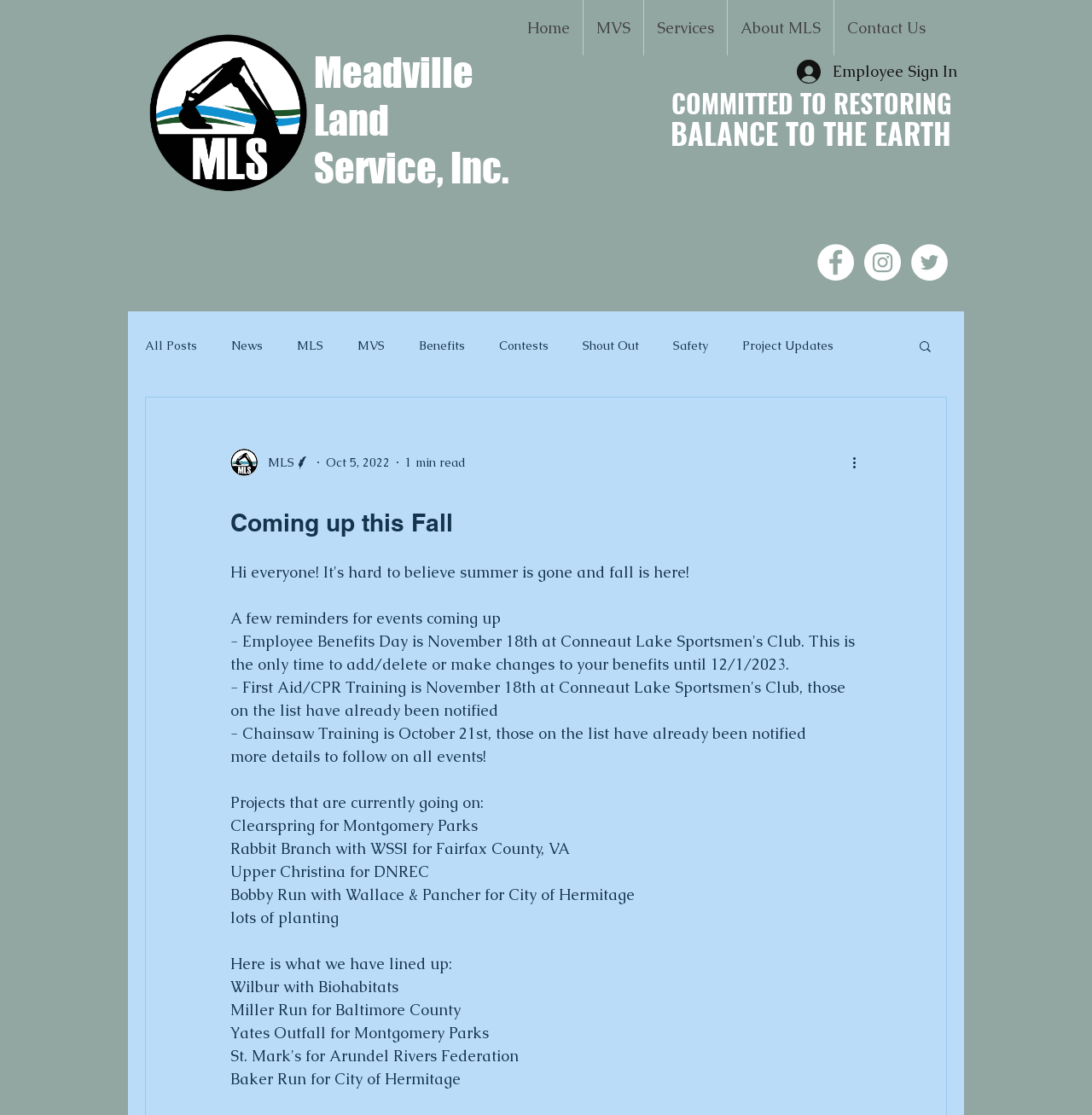Consider the image and give a detailed and elaborate answer to the question: 
How many projects are currently going on?

The number of projects currently going on can be found in the 'Projects that are currently going on:' section of the webpage, where five projects are listed: 'Clearspring for Montgomery Parks', 'Rabbit Branch with WSSI for Fairfax County, VA', 'Upper Christina for DNREC', 'Bobby Run with Wallace & Pancher for City of Hermitage', and 'lots of planting', indicating that there are five projects currently going on.